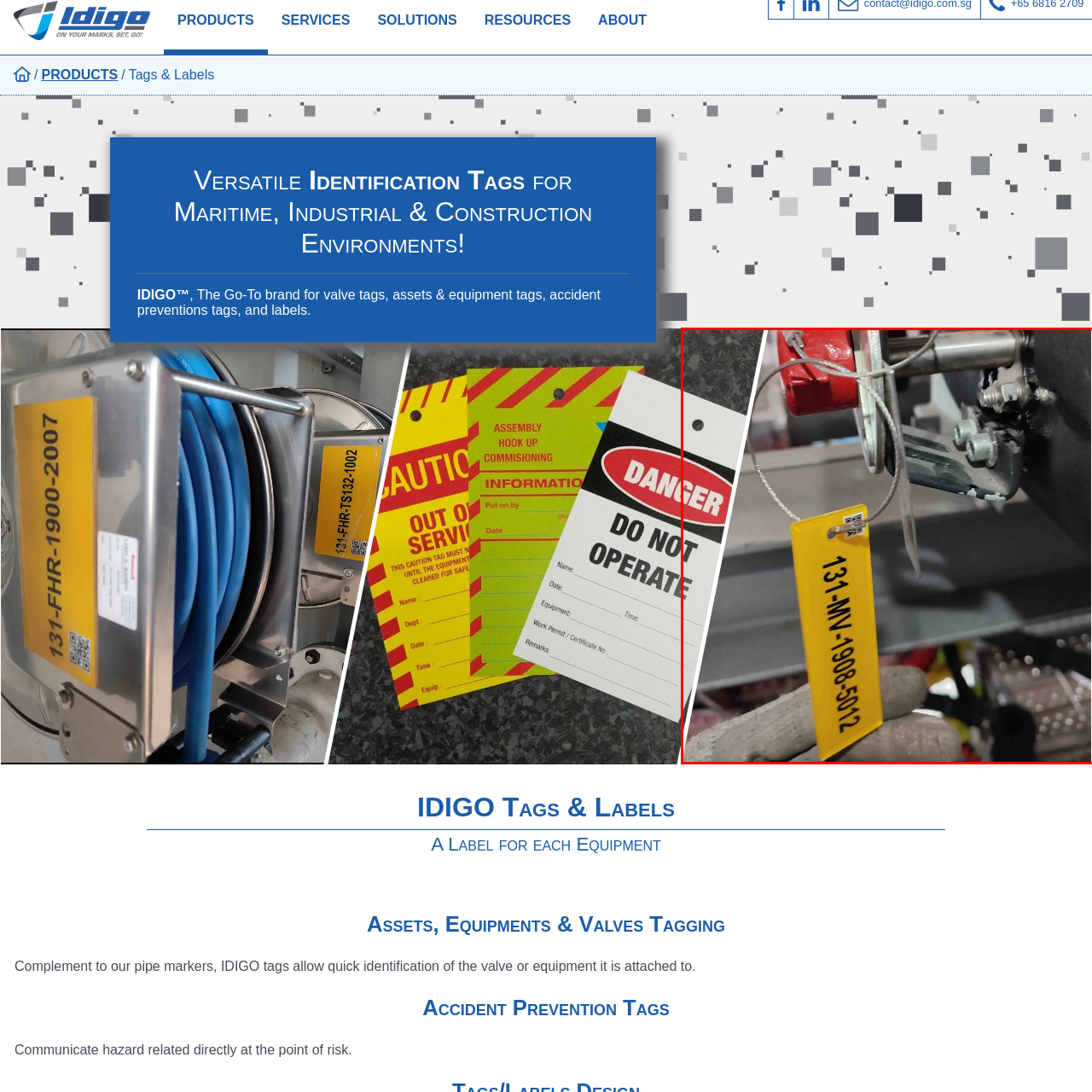Refer to the image contained within the red box, What is the identification number on the yellow tag?
 Provide your response as a single word or phrase.

131-1W-1988-502